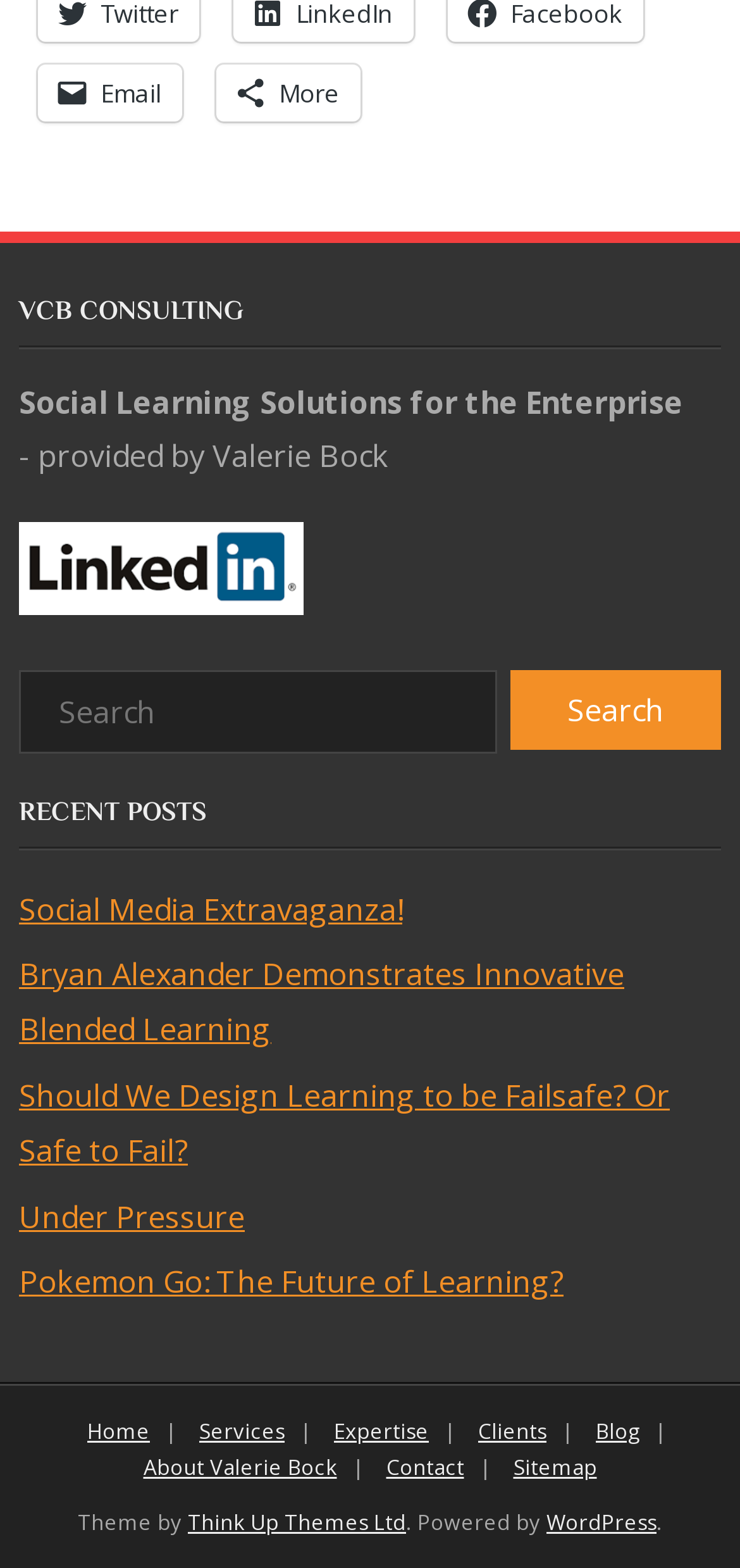Locate the bounding box coordinates of the area where you should click to accomplish the instruction: "Contact Valerie Bock".

[0.501, 0.926, 0.647, 0.944]